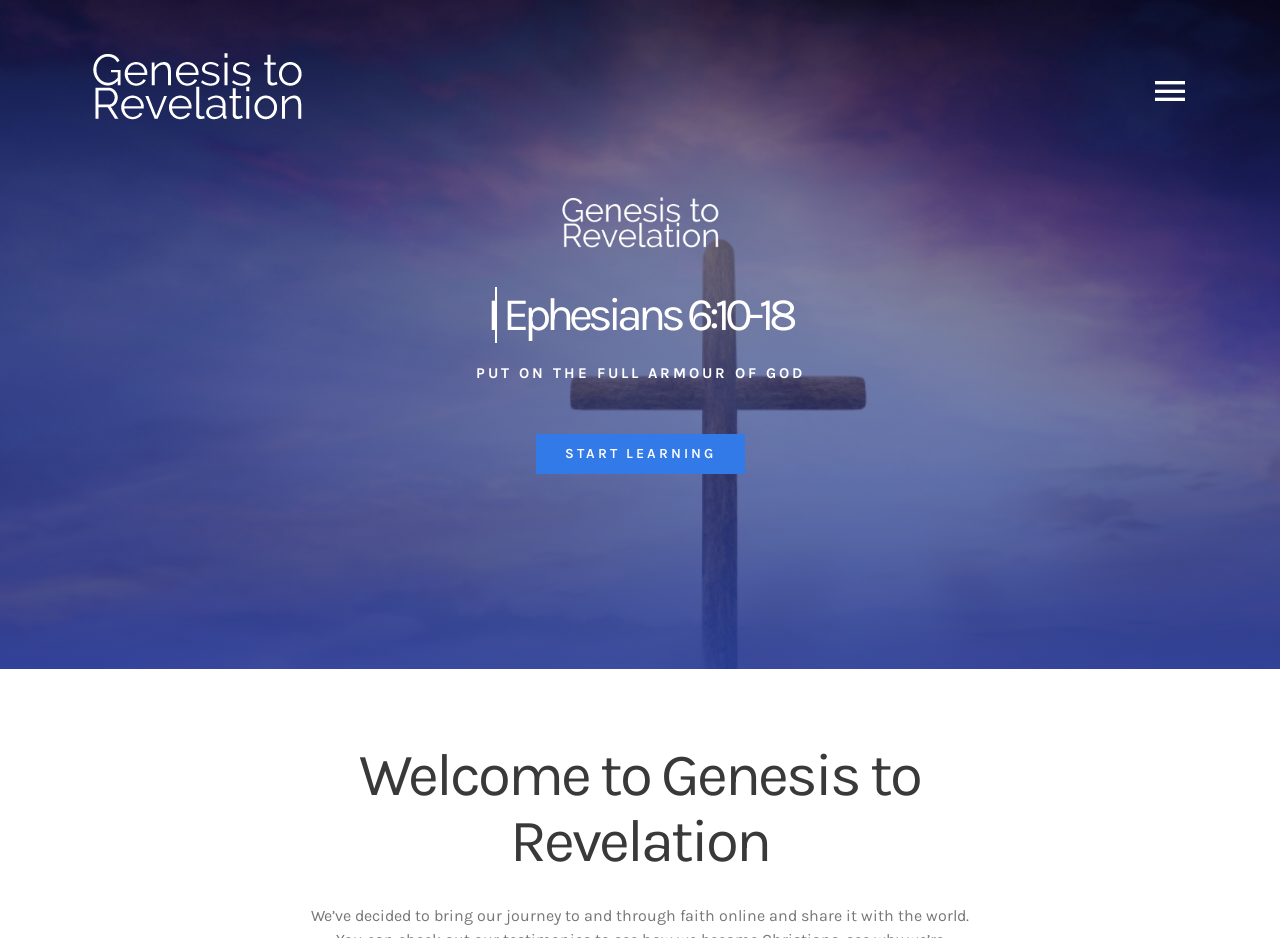Please find the bounding box coordinates of the element that must be clicked to perform the given instruction: "Start Learning Ephesians 6:10-18". The coordinates should be four float numbers from 0 to 1, i.e., [left, top, right, bottom].

[0.418, 0.462, 0.582, 0.505]